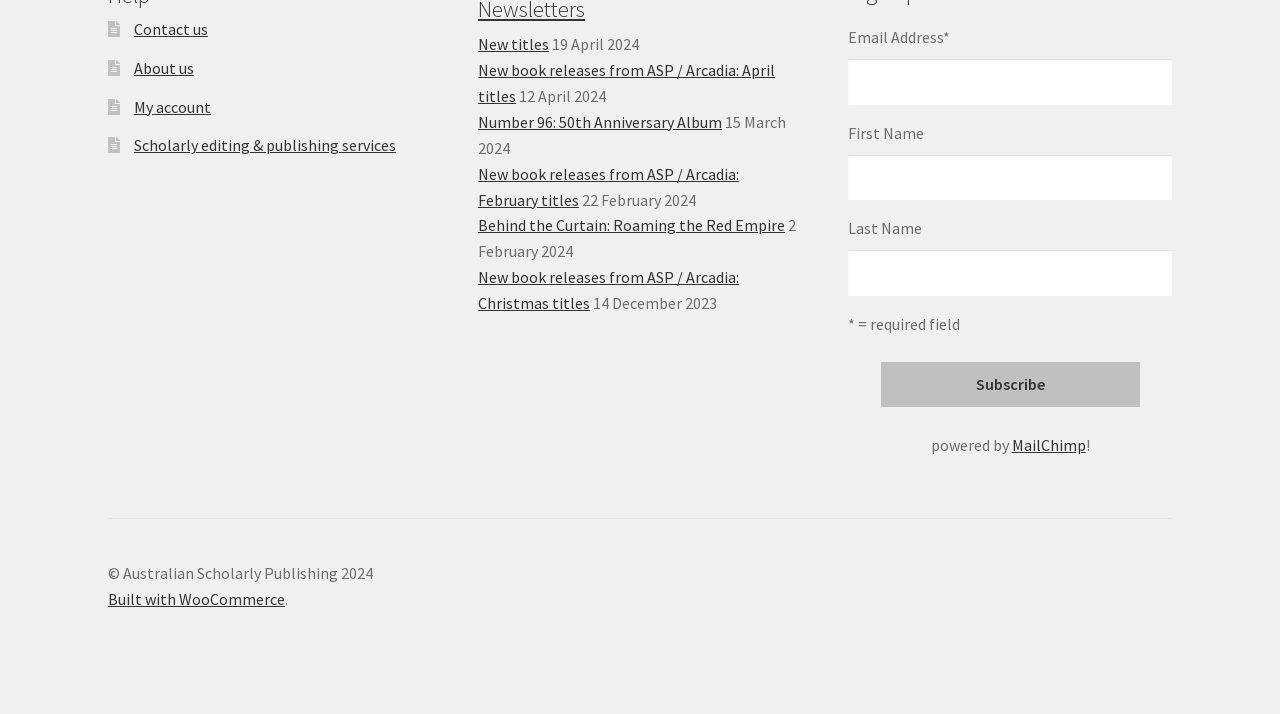What type of services are offered by ASP / Arcadia?
From the screenshot, supply a one-word or short-phrase answer.

Scholarly editing & publishing services